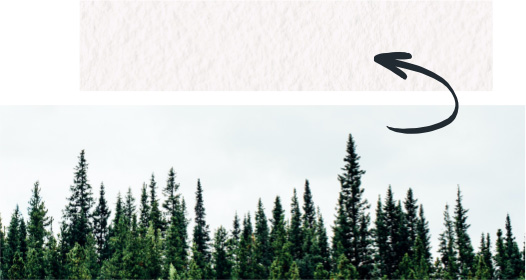What do the evergreen trees in the image represent?
Using the details shown in the screenshot, provide a comprehensive answer to the question.

The dense cluster of tall, green trees in the image represents sustainable forestry practices, highlighting the source of residual fiber used in the paper production process.